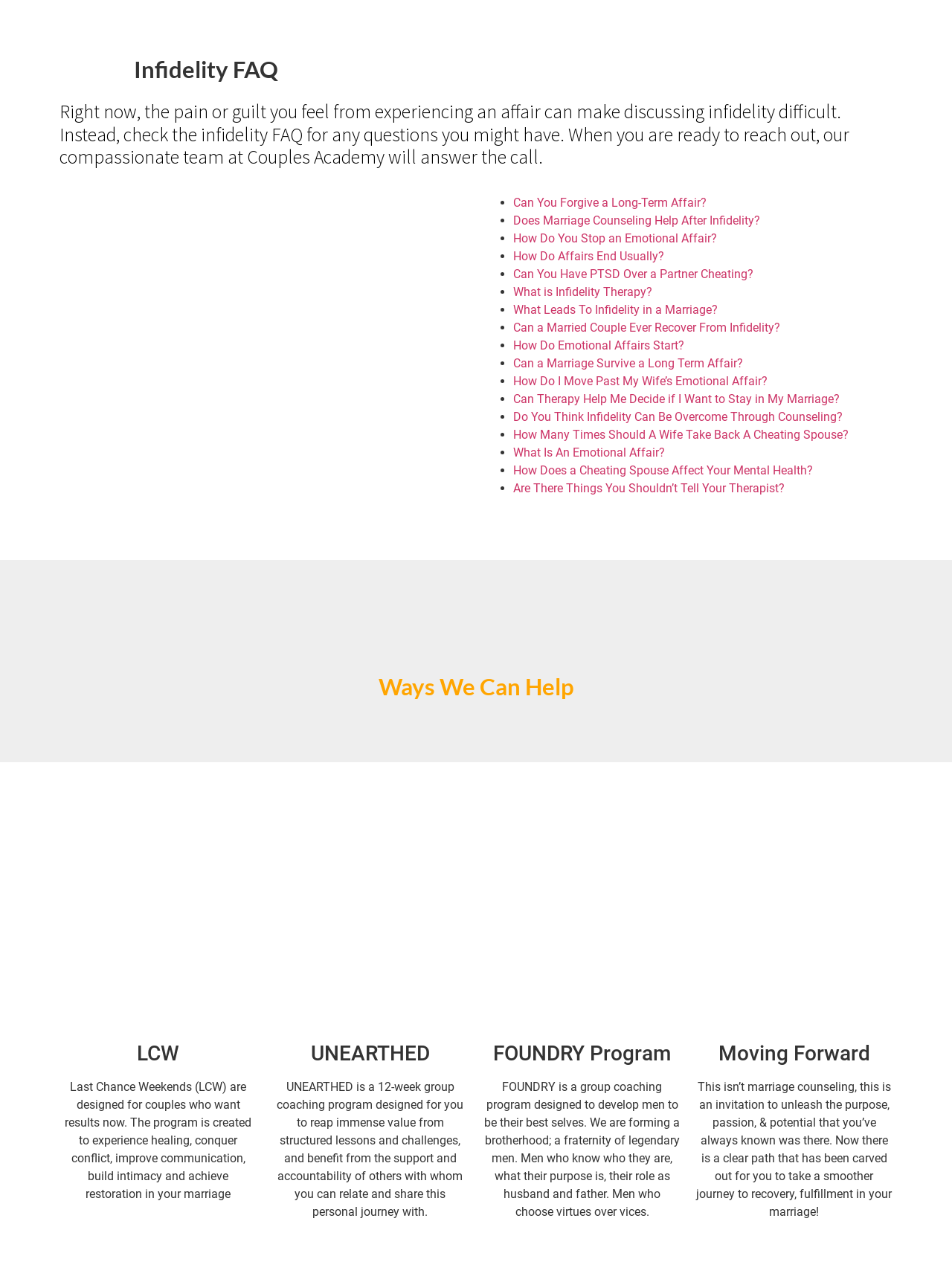How many links are there in the Infidelity FAQ section?
Answer with a single word or short phrase according to what you see in the image.

15